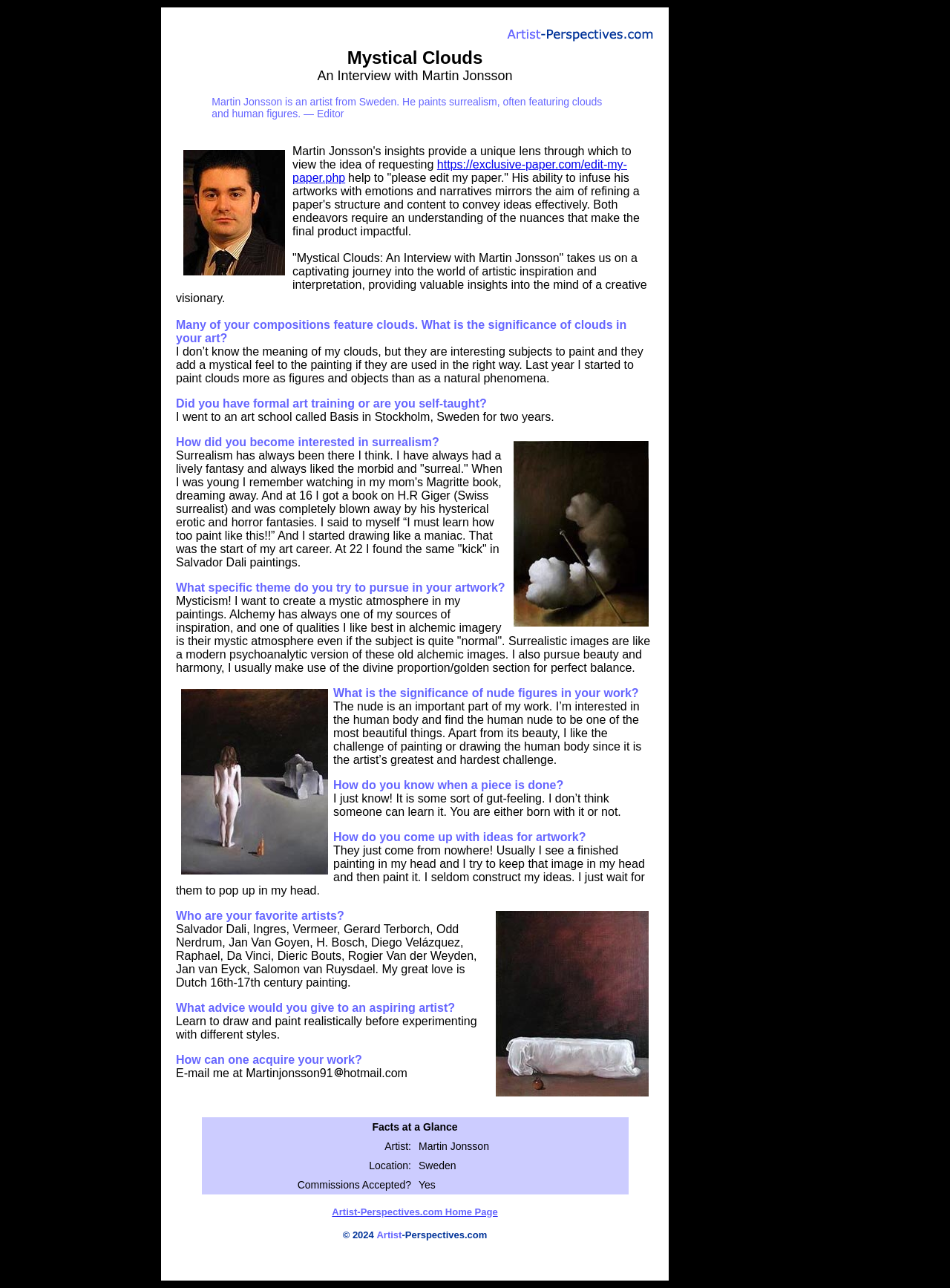What is the artist's name?
Please provide a comprehensive answer based on the information in the image.

The artist's name is mentioned in the interview as Martin Jonsson, which is also stated in the 'Facts at a Glance' section.